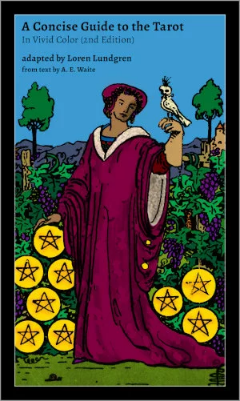Look at the image and answer the question in detail:
What is arranged around the woman?

The woman in the image is surrounded by a collection of golden pentacles, which are a symbol in the Tarot card reading and are arranged around her.